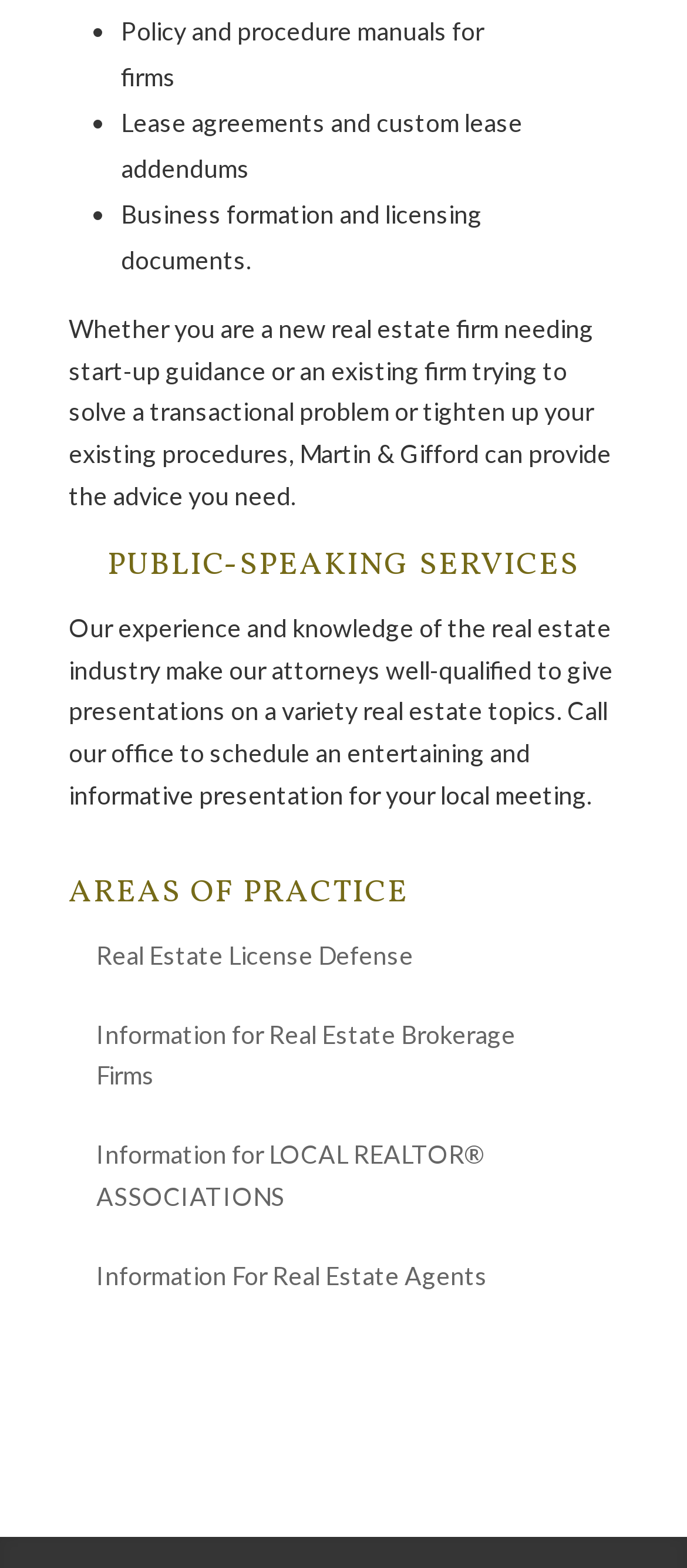Use a single word or phrase to respond to the question:
What is the purpose of Martin & Gifford's public-speaking services?

Give presentations